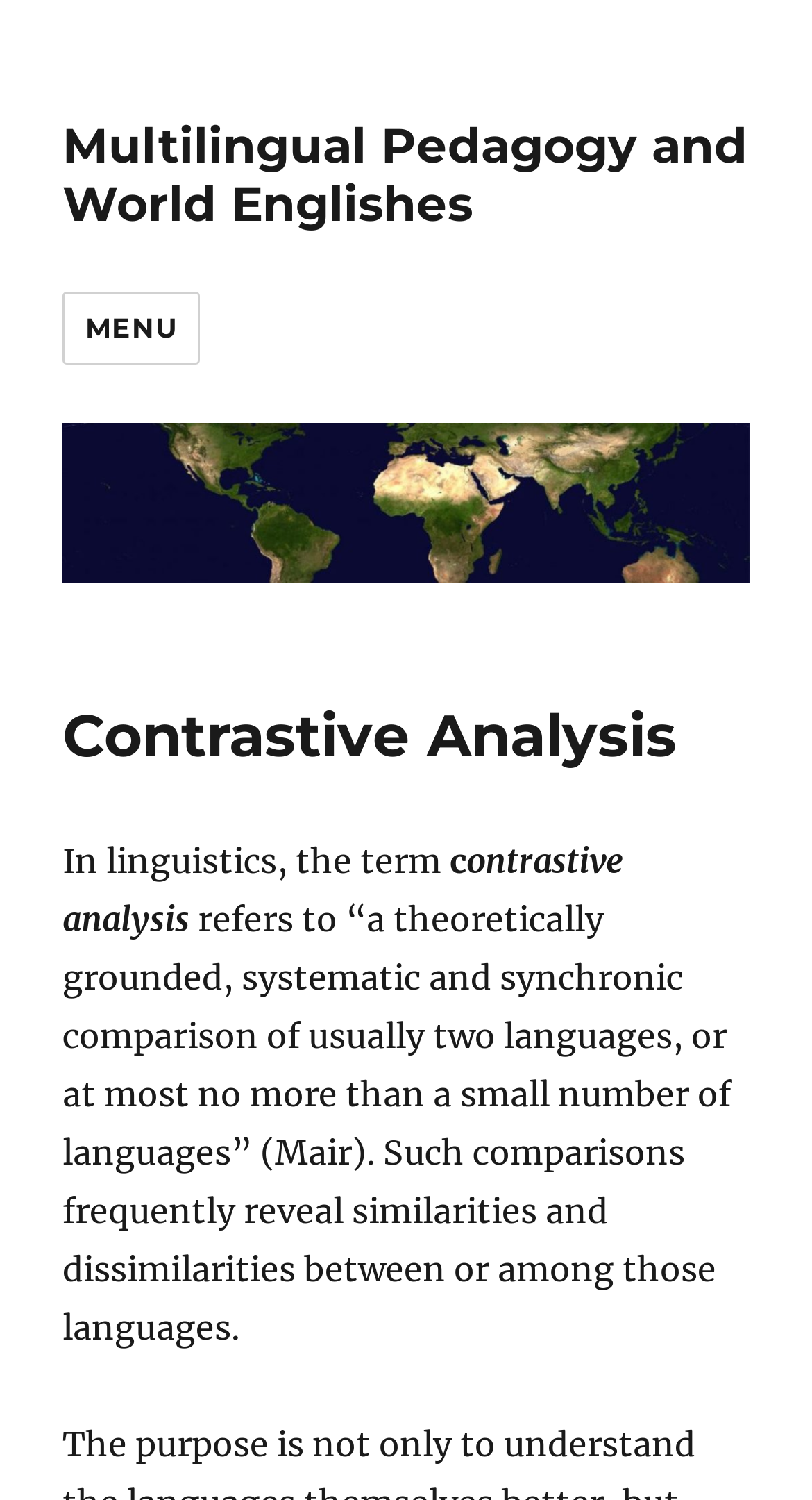Locate the bounding box for the described UI element: "alt="Multilingual Pedagogy and World Englishes"". Ensure the coordinates are four float numbers between 0 and 1, formatted as [left, top, right, bottom].

[0.077, 0.282, 0.923, 0.388]